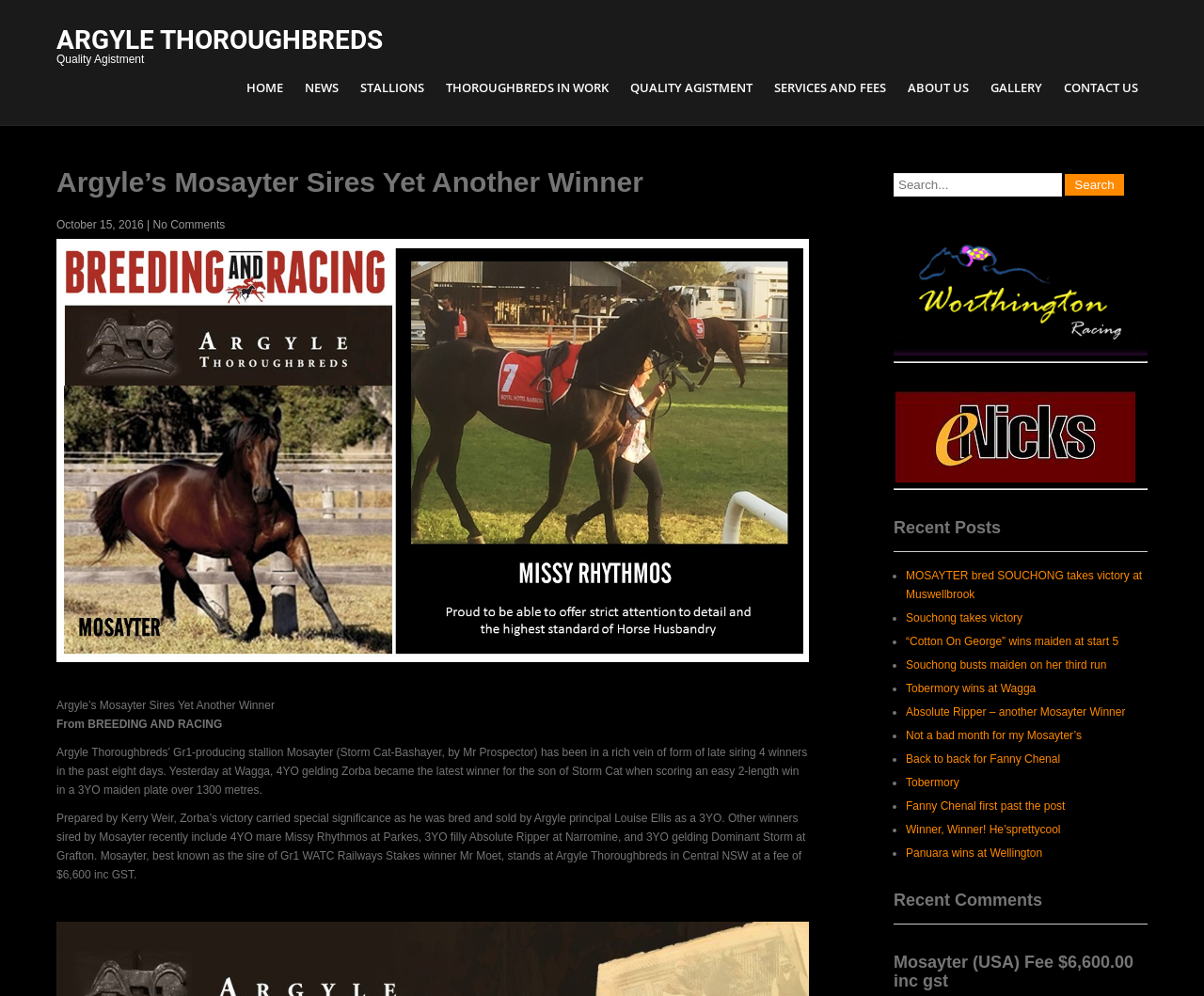Please provide a brief answer to the following inquiry using a single word or phrase:
What is the fee for Mosayter's service?

$6,600 inc GST